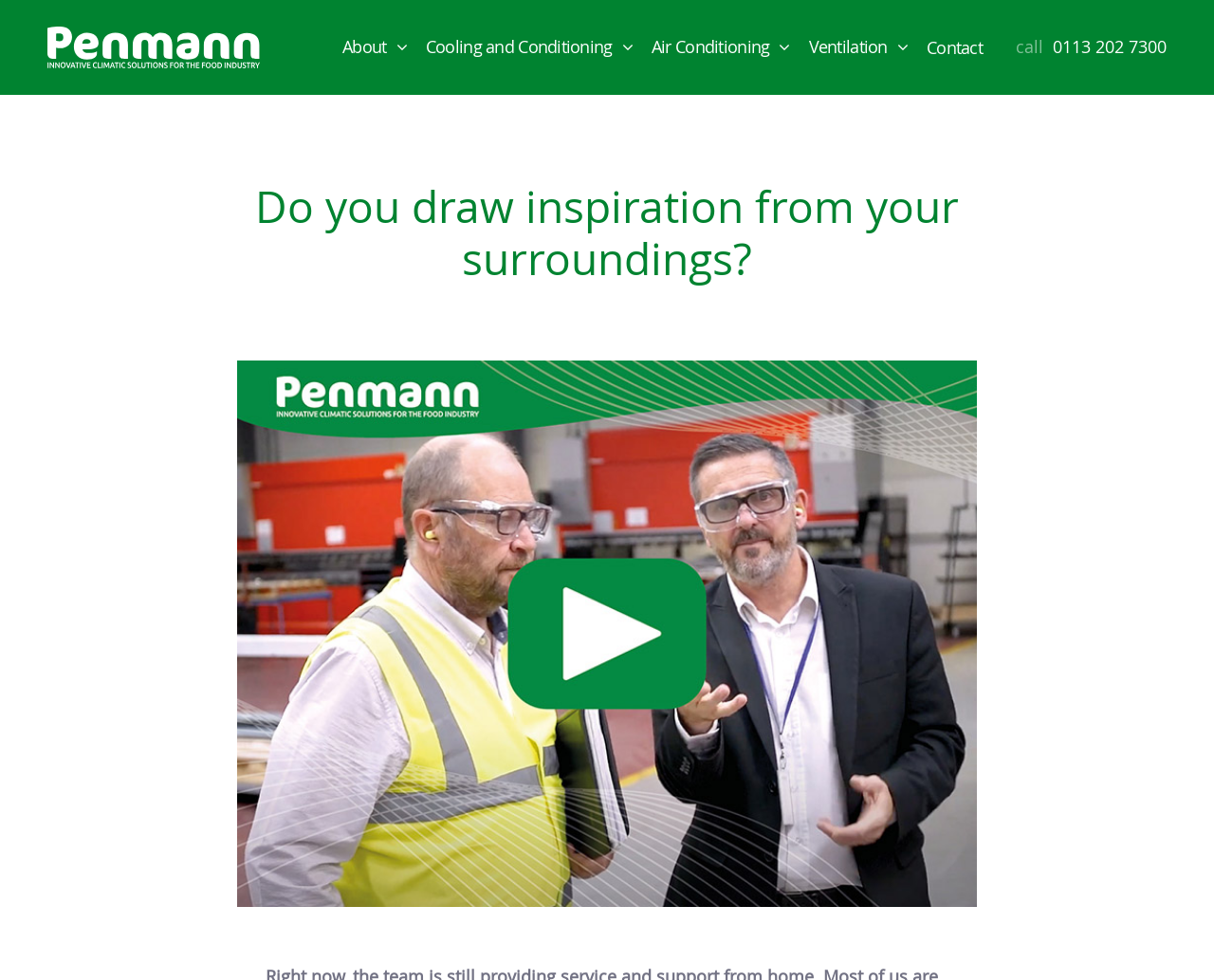What is the company name?
Provide a fully detailed and comprehensive answer to the question.

The company name is obtained from the root element 'Penmann | Do you draw inspiration from your surroundings?' which is the title of the webpage.